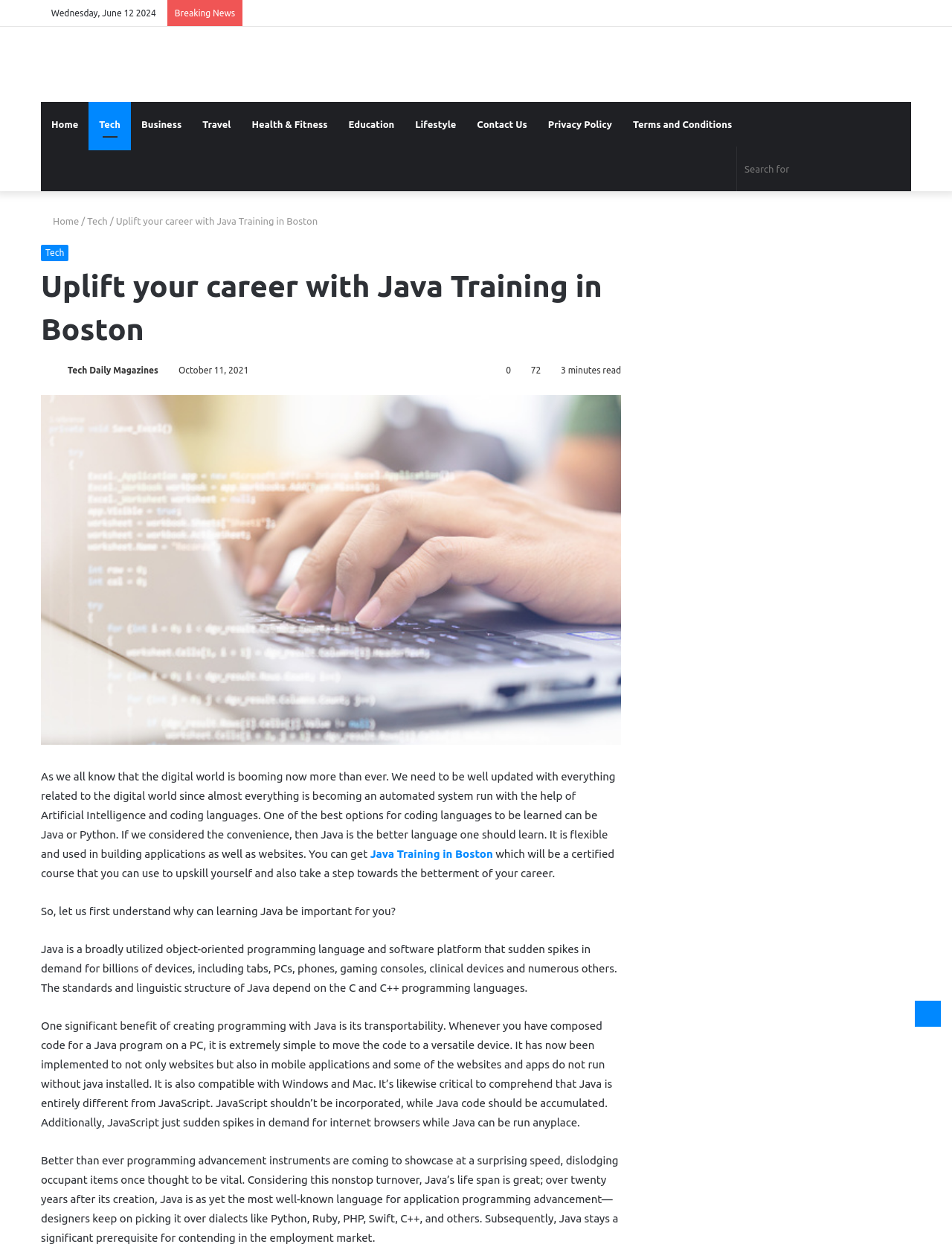Determine the bounding box coordinates of the area to click in order to meet this instruction: "Log in".

[0.887, 0.0, 0.91, 0.021]